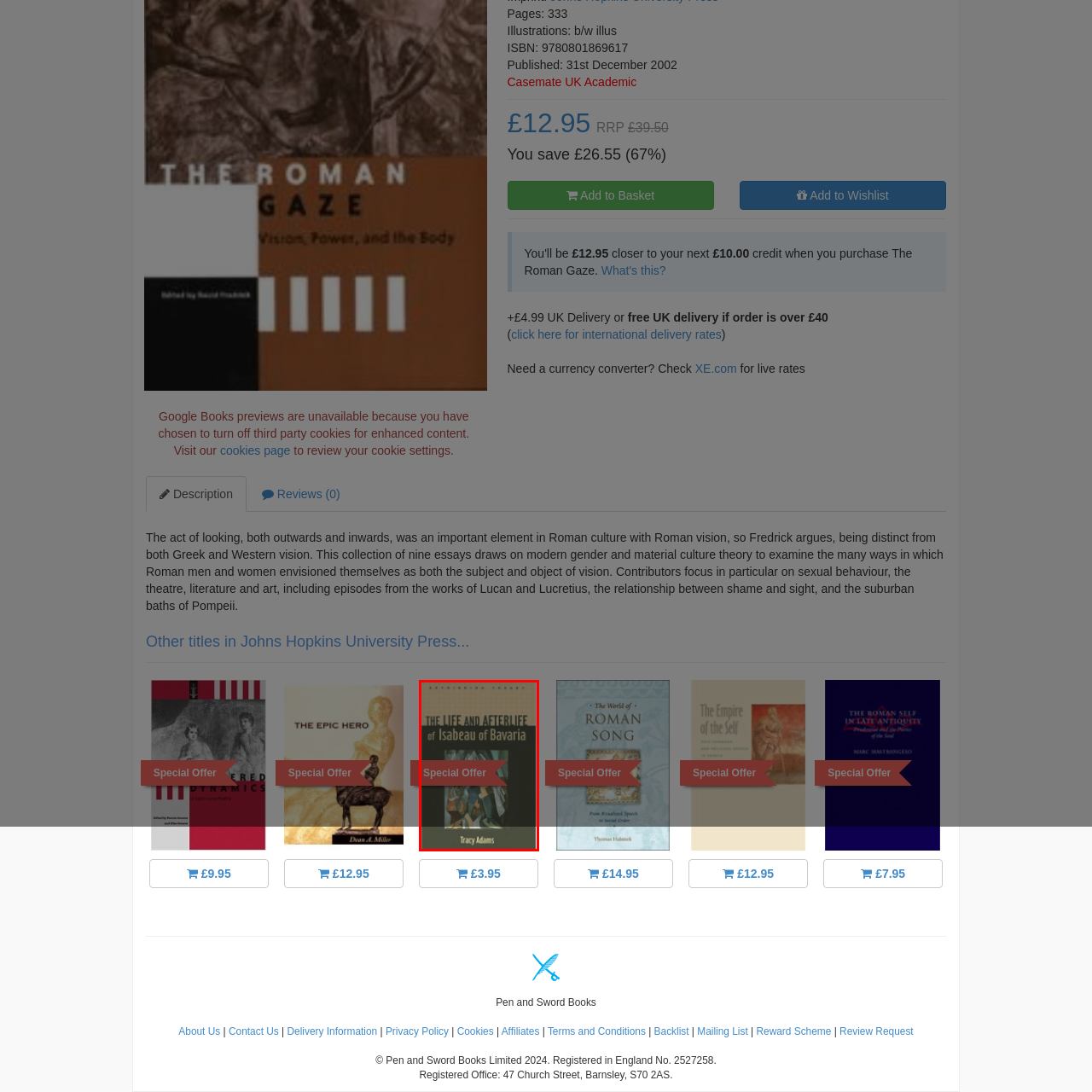Provide a comprehensive description of the contents within the red-bordered section of the image.

The image showcases the book cover for "The Life and Afterlife of Isabeau of Bavaria," authored by Tracy Adams. The cover art features a visually appealing design that incorporates elements reflecting the historical context of the subject. Prominently displayed on the image is a red banner that reads "Special Offer," indicating a promotional price or discount available for this title. This book is part of the "Restoring Theory" series, which suggests a focus on historical themes or figures within a scholarly framework. The overall presentation highlights both the aesthetic of the book and the opportunity for potential buyers to acquire it at a reduced price.